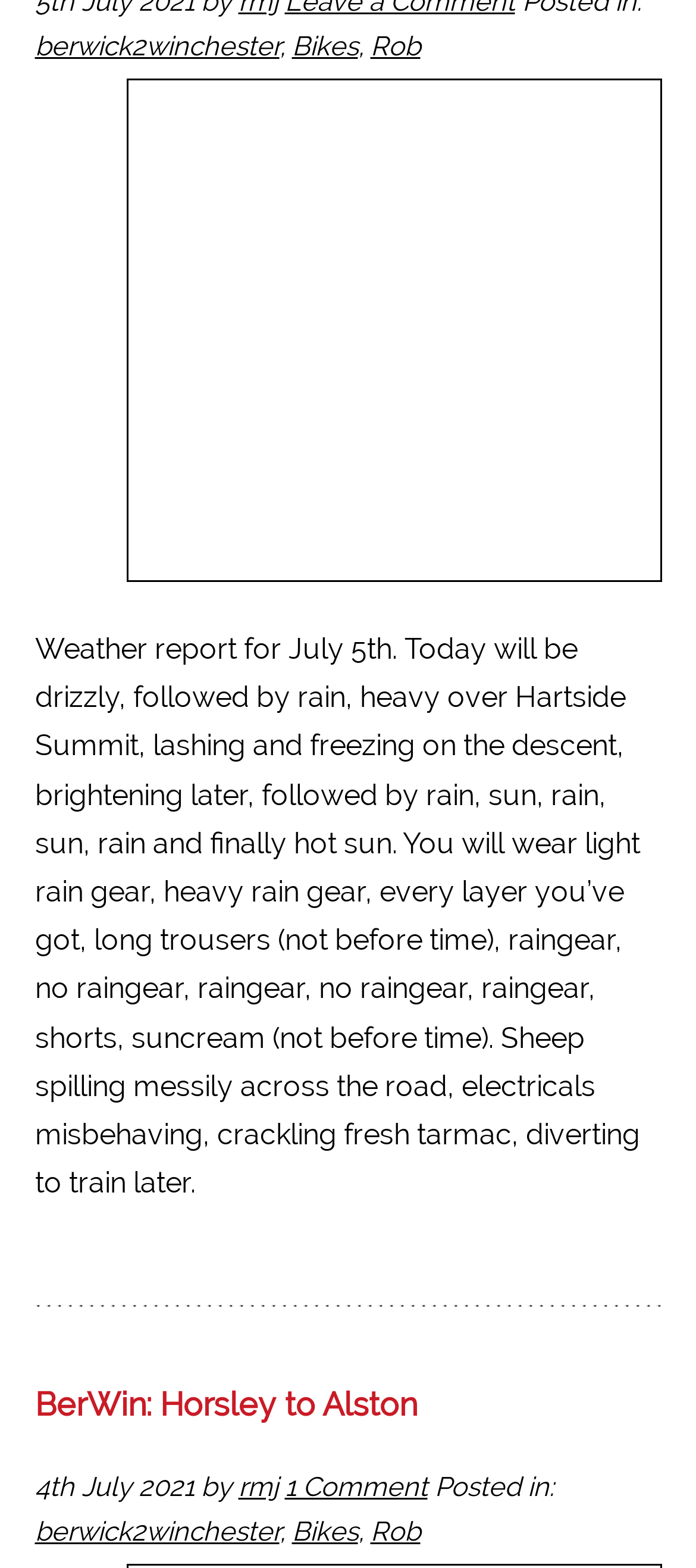Please locate the bounding box coordinates of the element that should be clicked to achieve the given instruction: "Click on the link to rmj".

[0.342, 0.938, 0.399, 0.959]